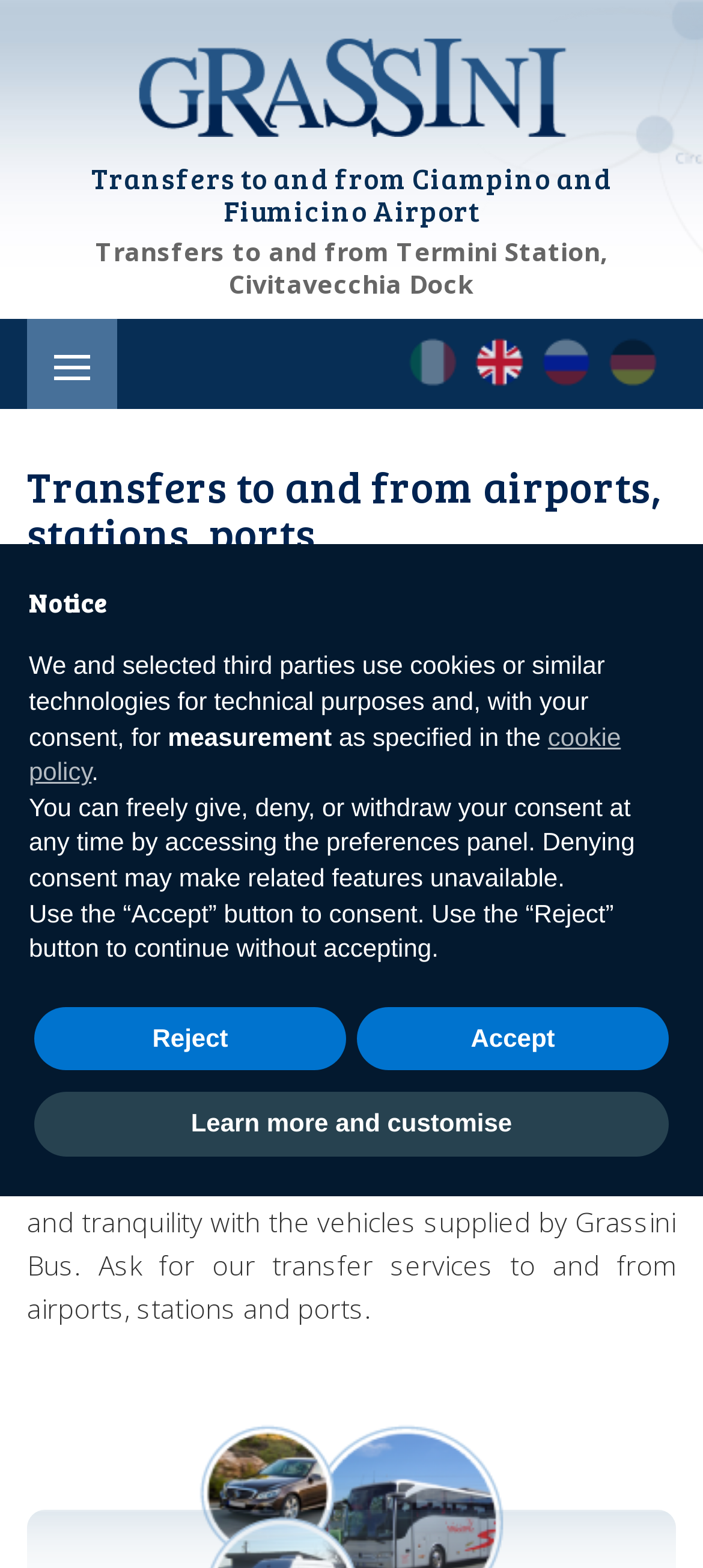Find and specify the bounding box coordinates that correspond to the clickable region for the instruction: "Learn more about transfers to and from airports, stations, ports".

[0.038, 0.296, 0.962, 0.355]